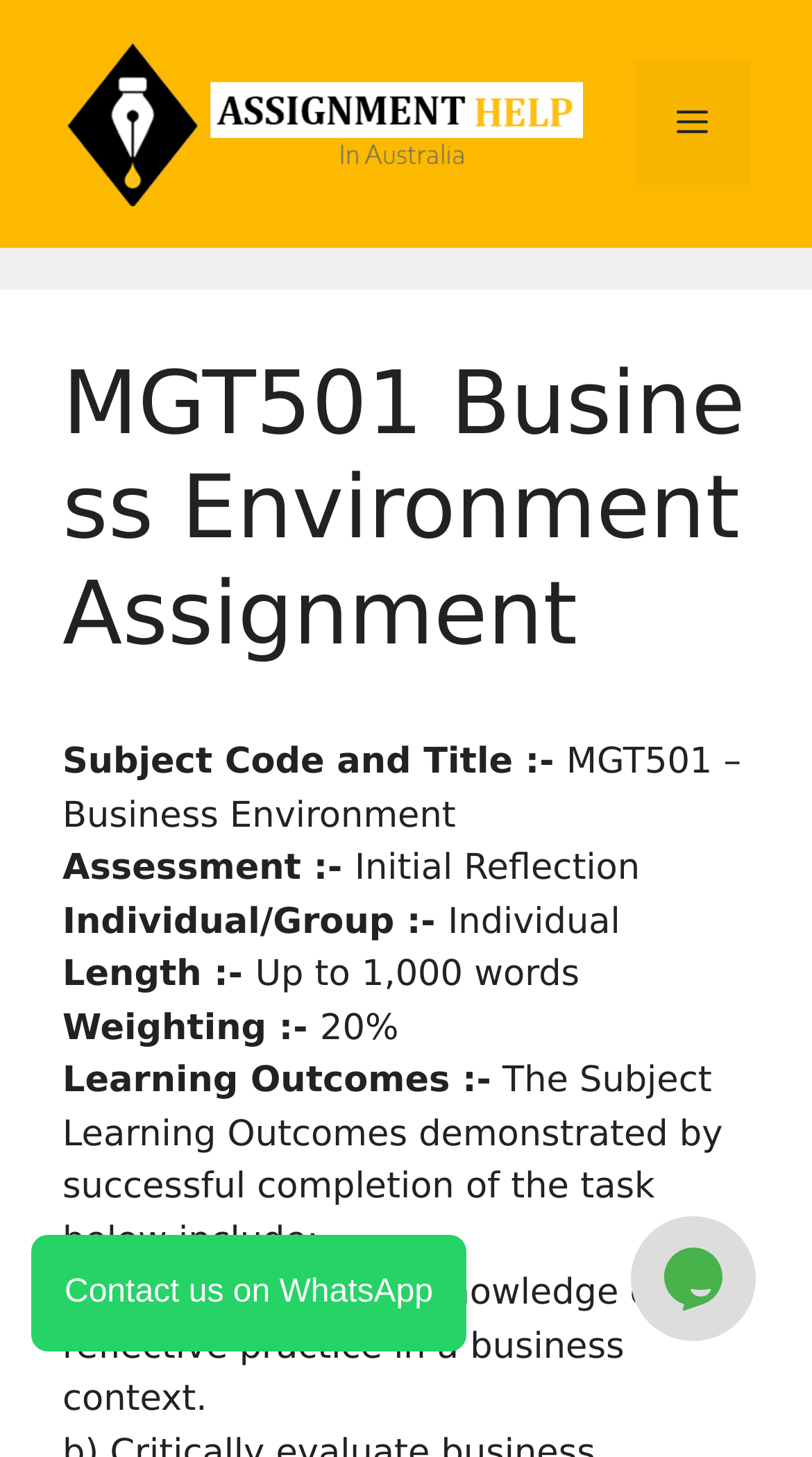What is the purpose of the 'Menu' button?
Please respond to the question with a detailed and well-explained answer.

The 'Menu' button is located in the top-right corner of the webpage, and it is part of the navigation menu. The button is labeled as 'Menu' and has an expanded state, indicating that it is used to toggle the navigation menu.